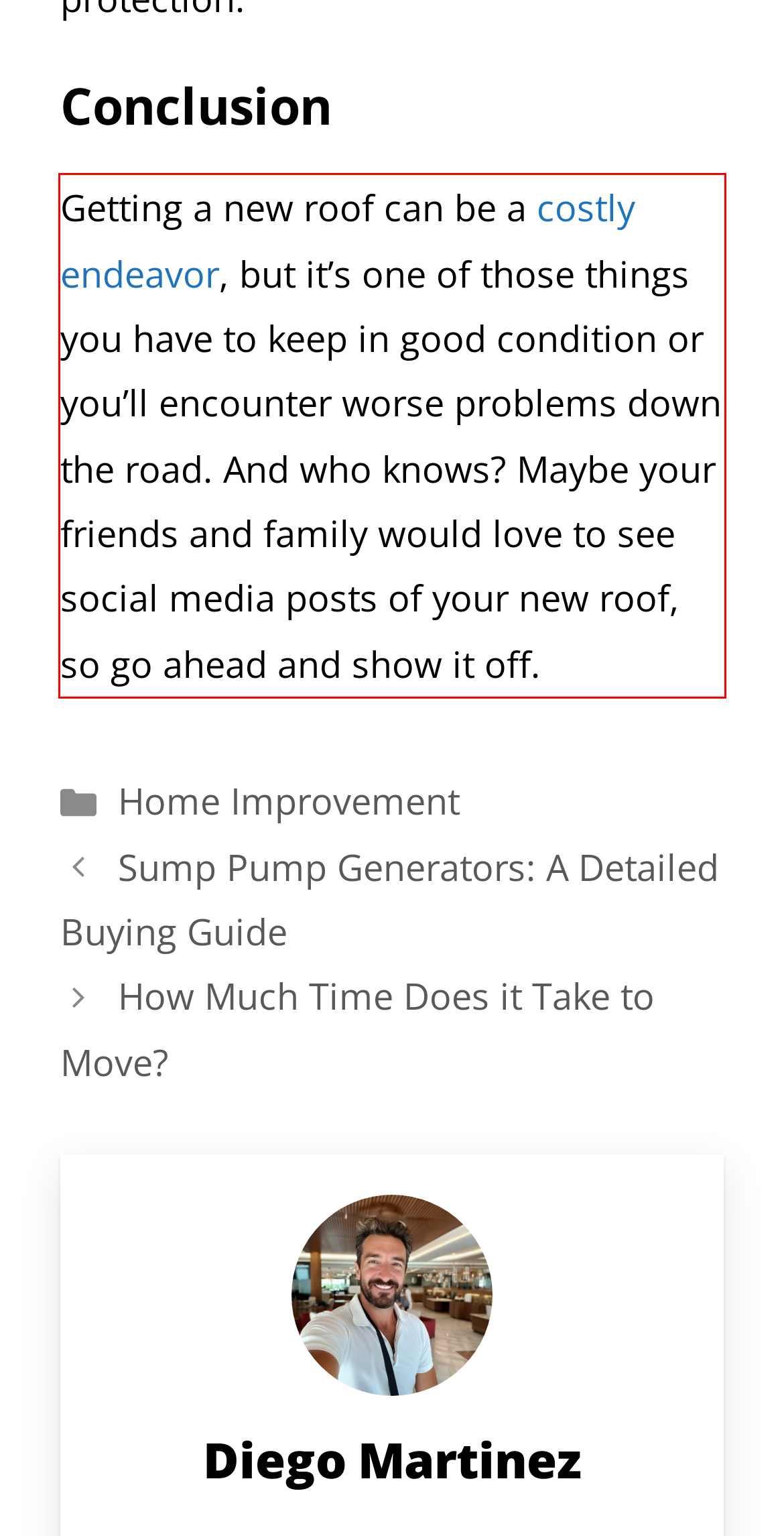You are given a webpage screenshot with a red bounding box around a UI element. Extract and generate the text inside this red bounding box.

Getting a new roof can be a costly endeavor, but it’s one of those things you have to keep in good condition or you’ll encounter worse problems down the road. And who knows? Maybe your friends and family would love to see social media posts of your new roof, so go ahead and show it off.